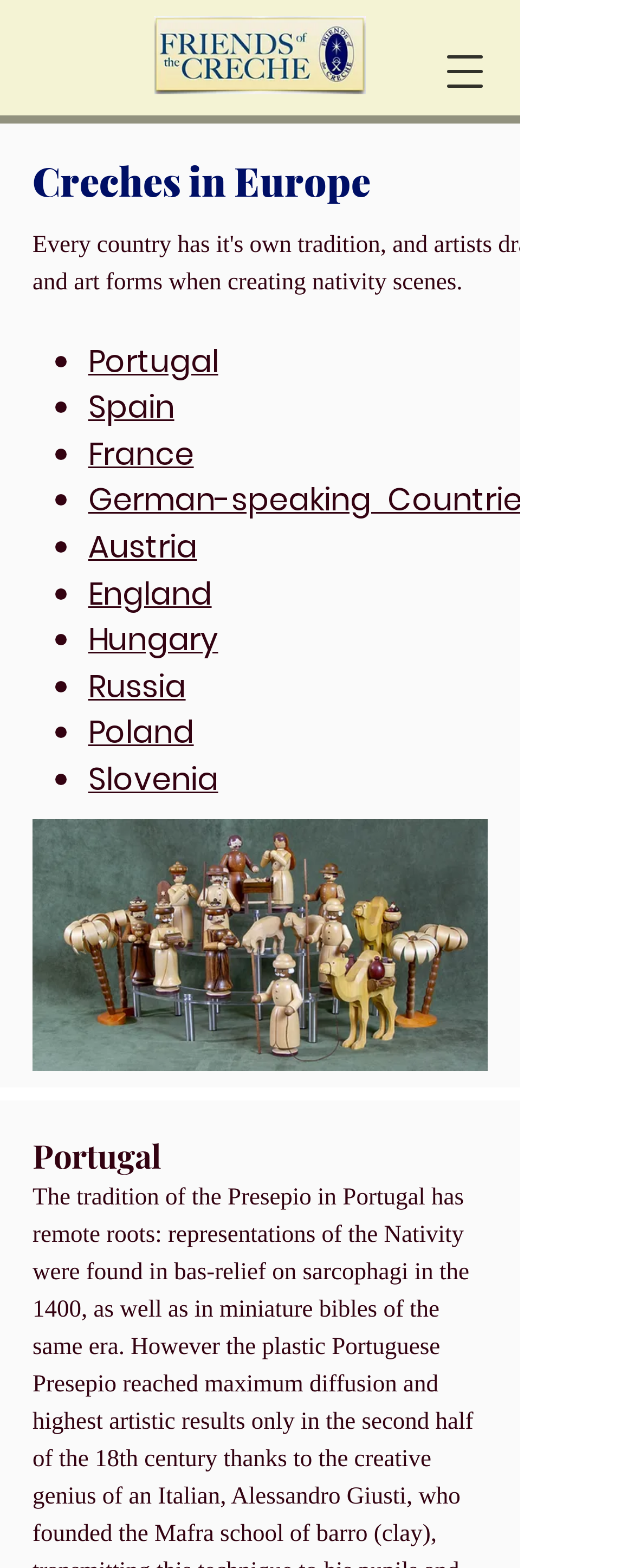Specify the bounding box coordinates for the region that must be clicked to perform the given instruction: "Open navigation menu".

[0.669, 0.02, 0.797, 0.072]